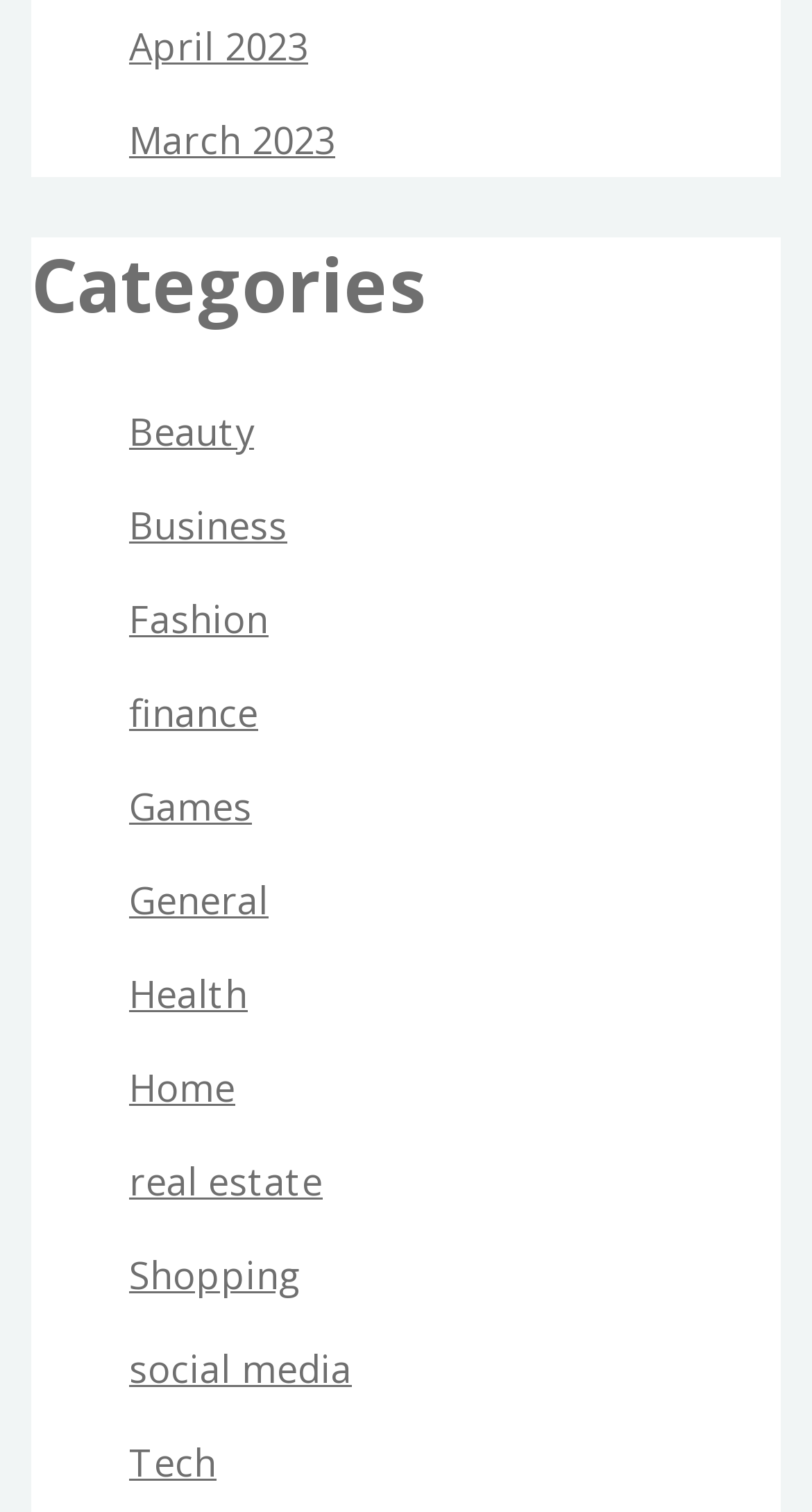Provide the bounding box coordinates for the UI element that is described as: "April 2023".

[0.159, 0.014, 0.379, 0.047]